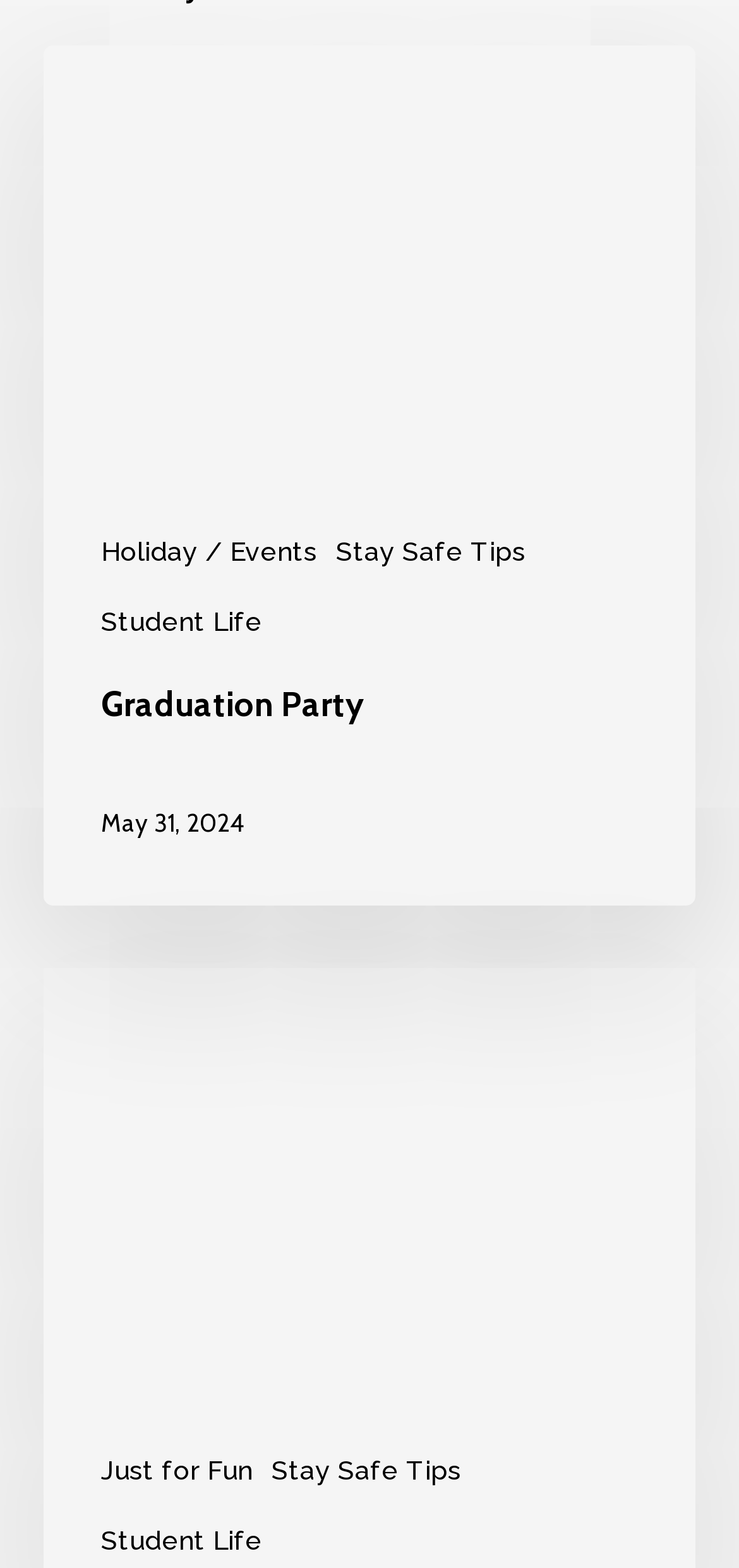Please provide a brief answer to the following inquiry using a single word or phrase:
What is the date of the Graduation Party?

May 31, 2024